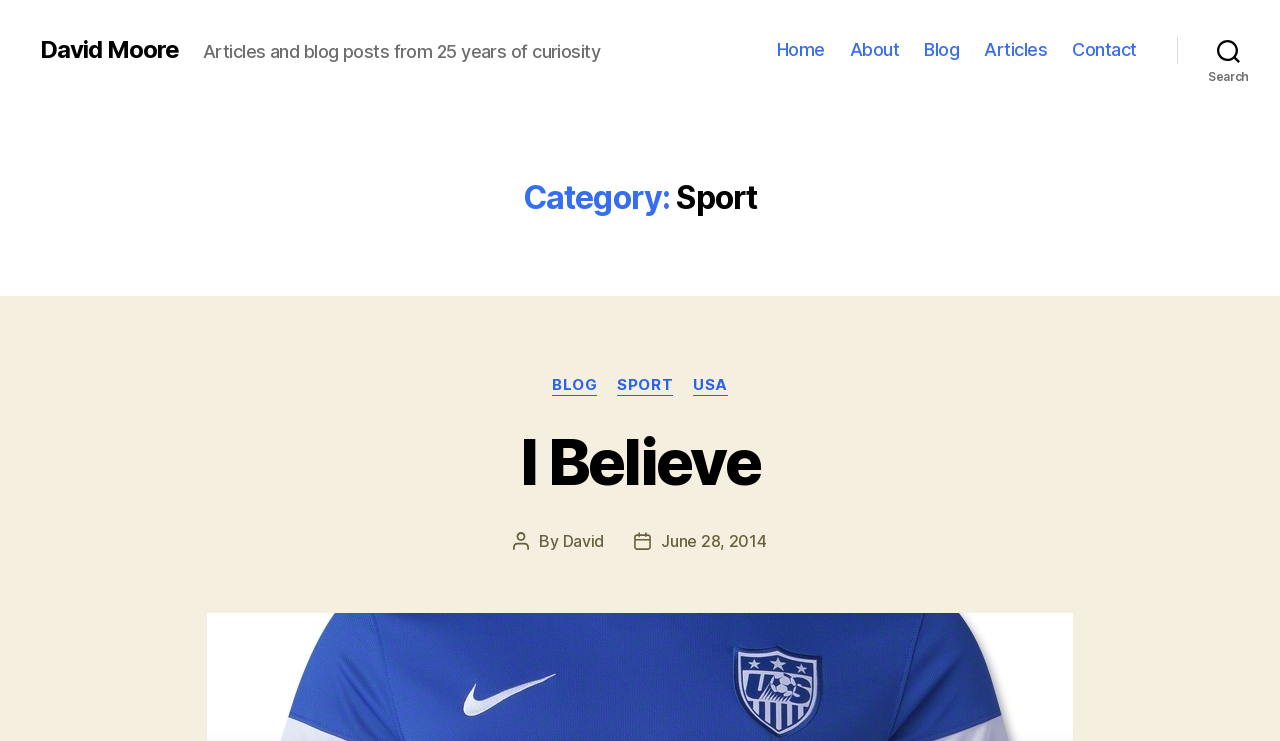Bounding box coordinates should be provided in the format (top-left x, top-left y, bottom-right x, bottom-right y) with all values between 0 and 1. Identify the bounding box for this UI element: I Believe

[0.406, 0.571, 0.594, 0.675]